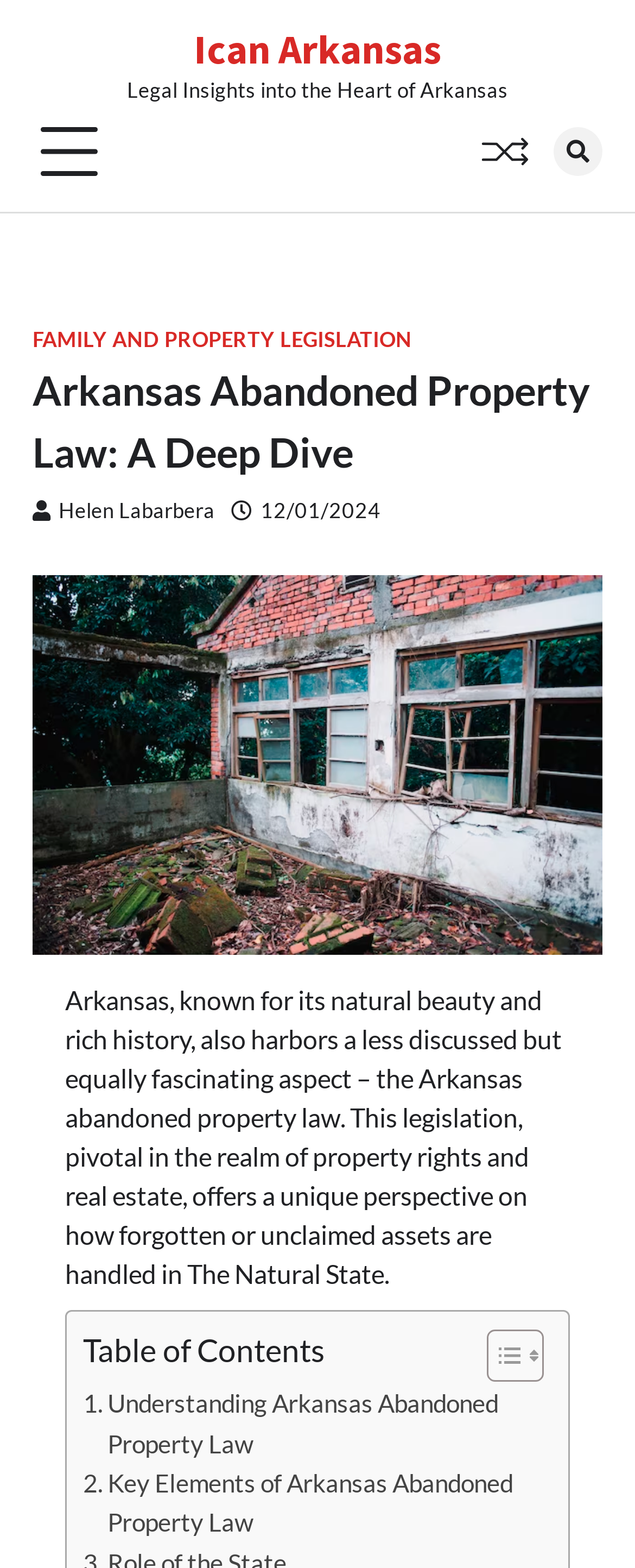Write a detailed summary of the webpage.

The webpage is focused on Arkansas' abandoned property law, with the main title "Unlocking Arkansas' Abandoned Property Law Secrets" at the top. Below the title, there is a link to "Ican Arkansas" on the left side, and a static text "Legal Insights into the Heart of Arkansas" spanning across the top section. On the right side, there is a button and a link with an image.

The main content of the webpage is divided into sections. The first section has a header "Arkansas Abandoned Property Law: A Deep Dive" and is accompanied by a link to the author "Helen Labarbera" and a publication date "12/01/2024". Below the header, there is an image related to abandoned property.

The main article starts with a paragraph of text that introduces Arkansas' abandoned property law, explaining how it handles forgotten or unclaimed assets in the state. This text is followed by a table of contents, which is a layout table with two columns. The table has a header "Table of Contents" and a link to toggle its content. The table of contents lists two sections: "Understanding Arkansas Abandoned Property Law" and "Key Elements of Arkansas Abandoned Property Law".

There are several links and images scattered throughout the webpage, including a link to "FAMILY AND PROPERTY LEGISLATION" on the top-left side, and a link with an image on the top-right side.